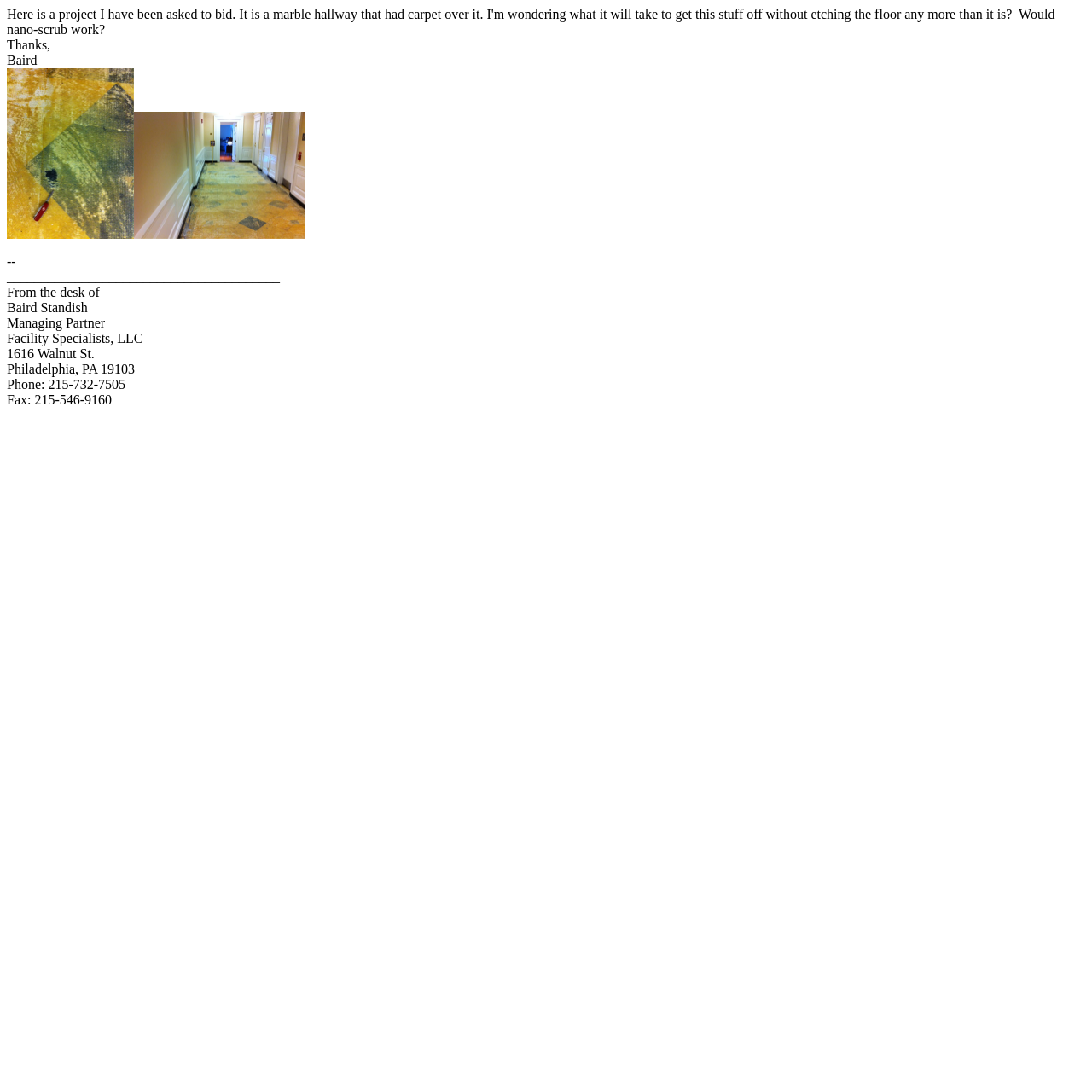Provide a brief response to the question below using one word or phrase:
How many images are on the webpage?

2